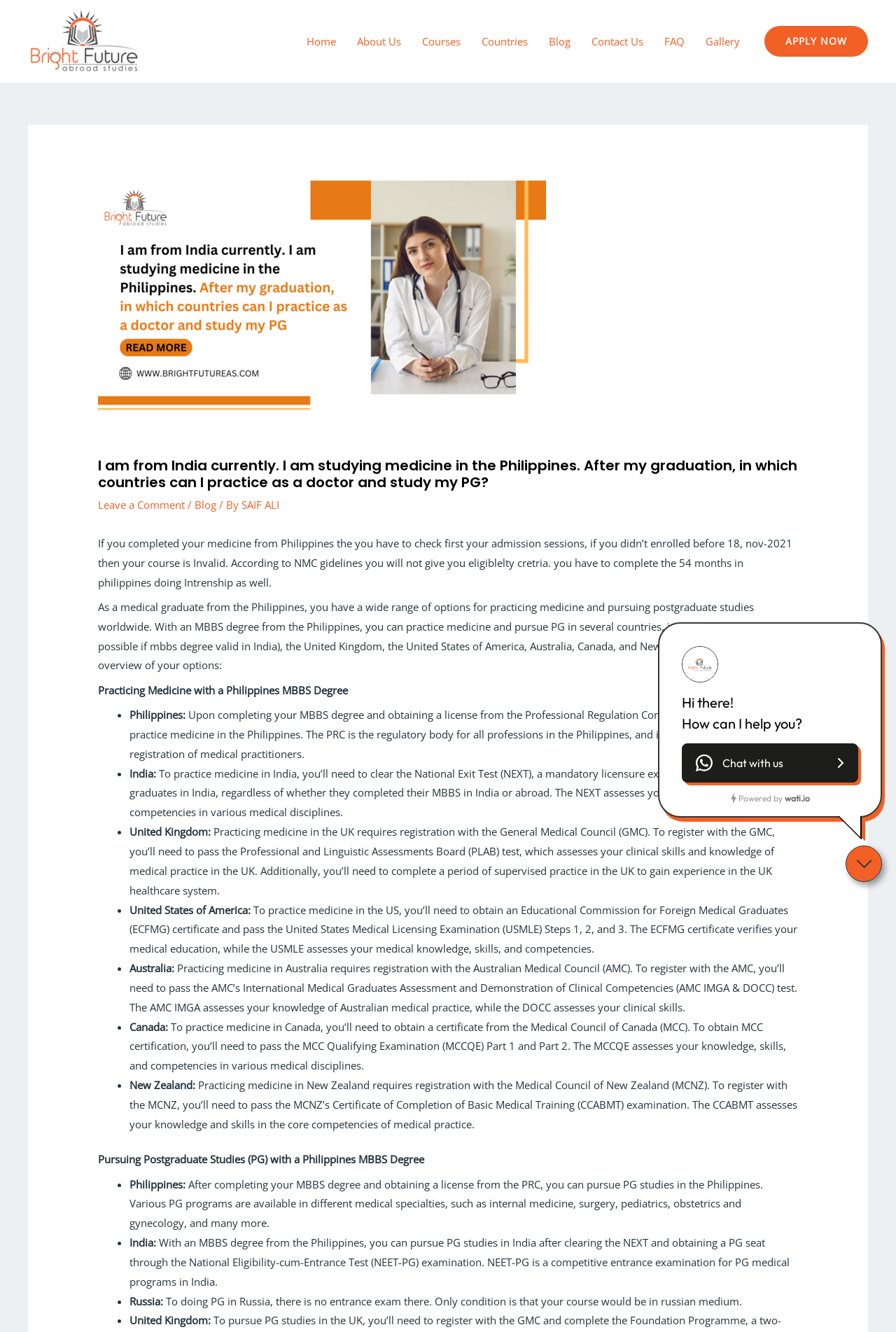Could you locate the bounding box coordinates for the section that should be clicked to accomplish this task: "Click the wati.io link".

[0.875, 0.595, 0.904, 0.604]